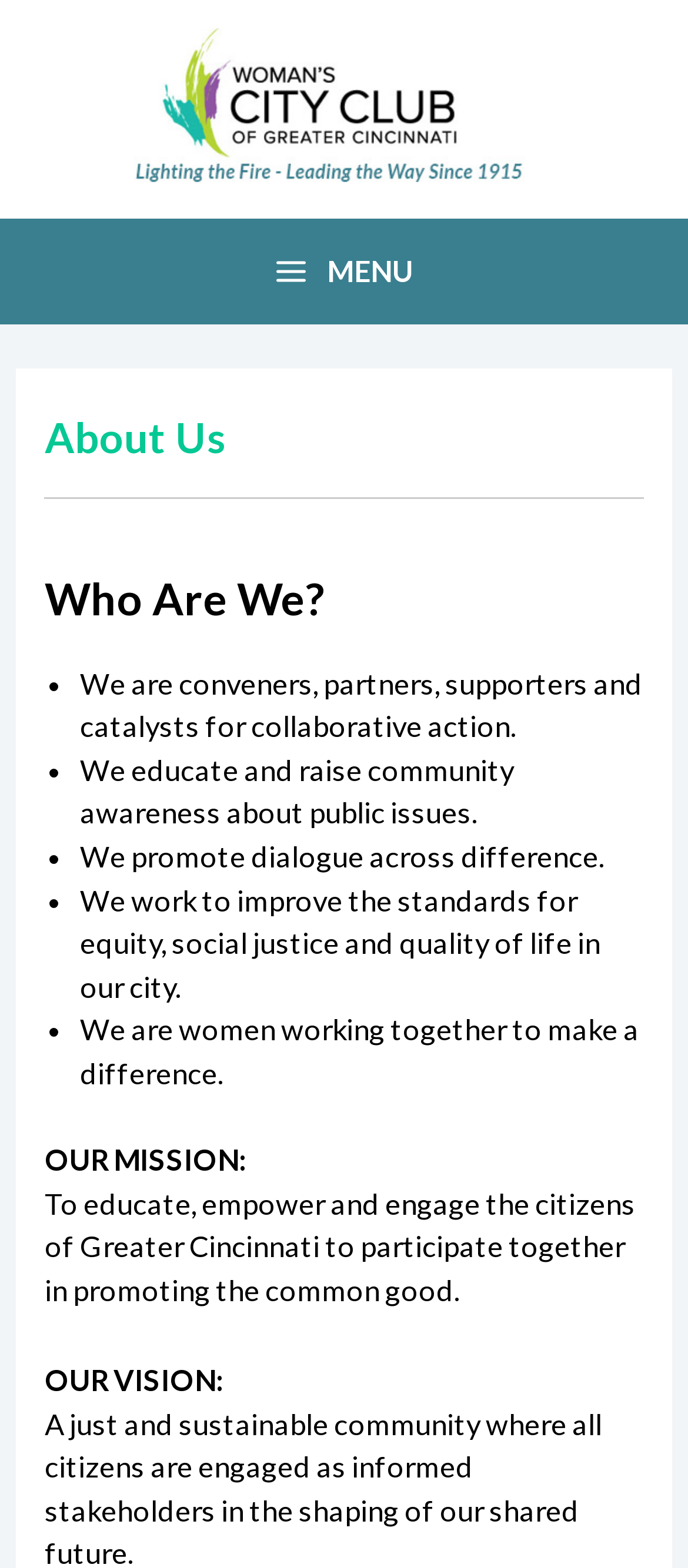What is the main theme of the organization's work?
Please provide a single word or phrase based on the screenshot.

Civic participation